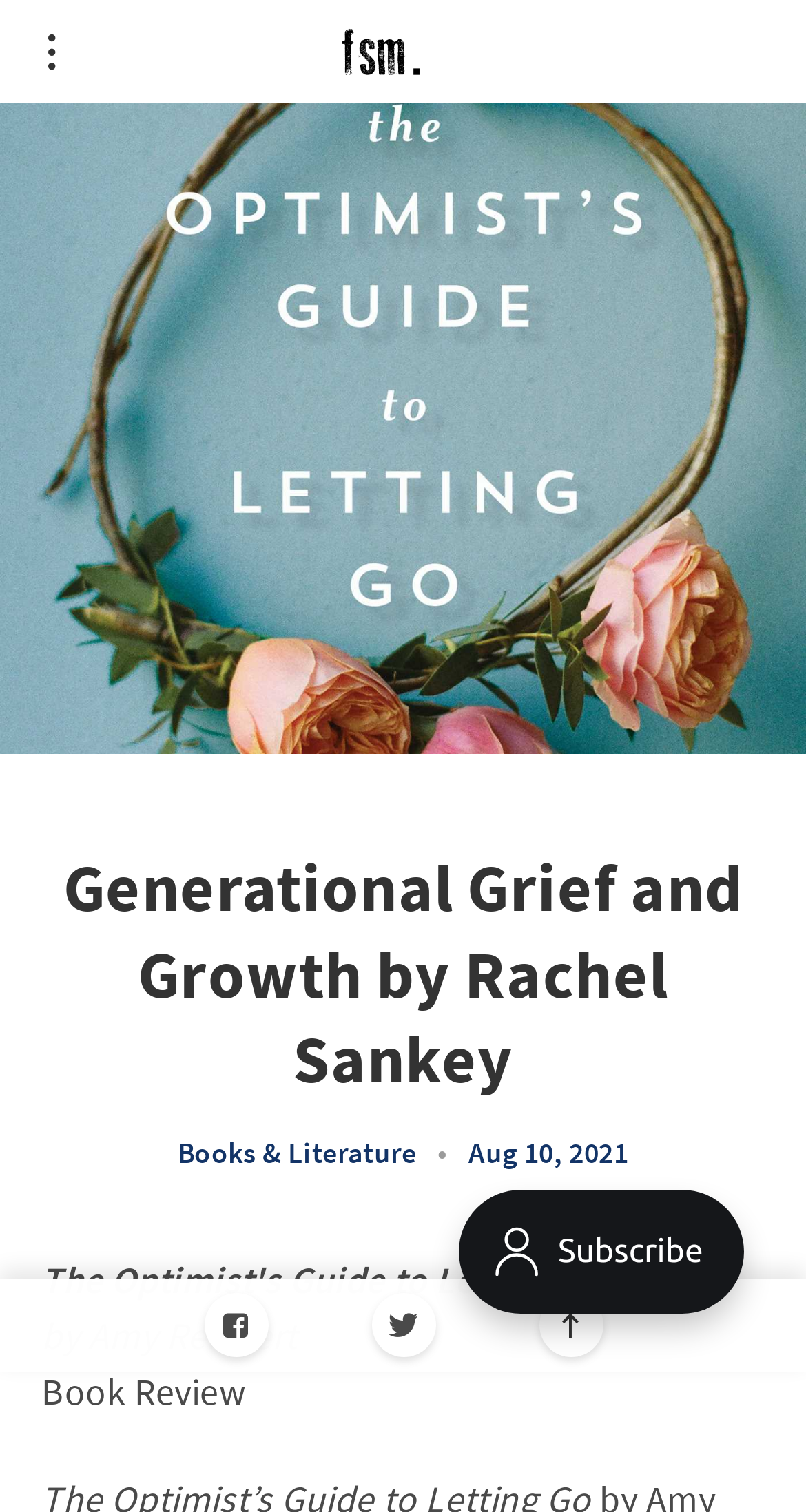What social media platforms are linked on the webpage?
Refer to the image and offer an in-depth and detailed answer to the question.

I found the answer by looking at the bottom section of the webpage, where I saw links to social media platforms. Specifically, I saw links to Facebook and Twitter, which suggests that these are the social media platforms linked on the webpage.